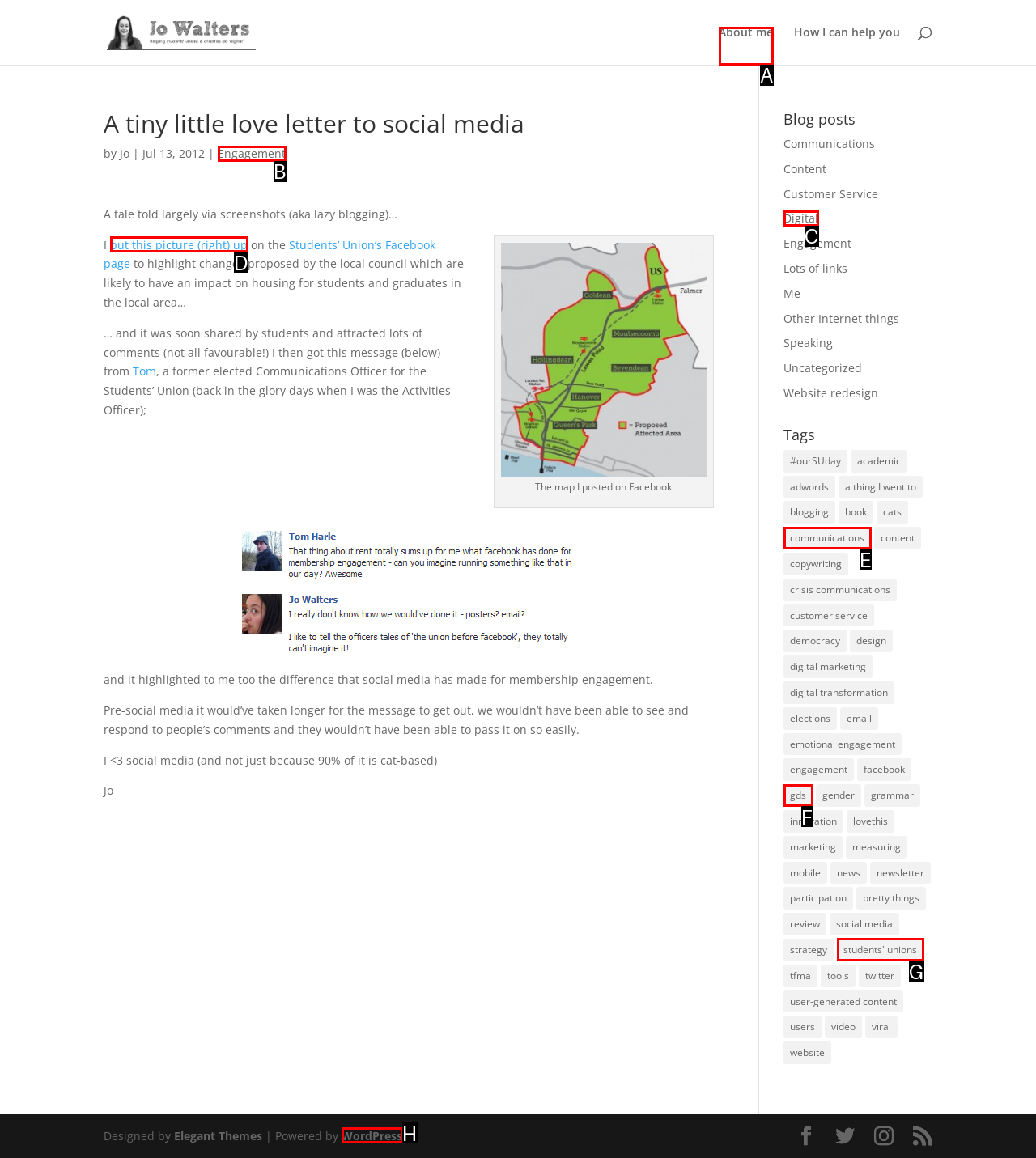Based on the element described as: gds
Find and respond with the letter of the correct UI element.

F